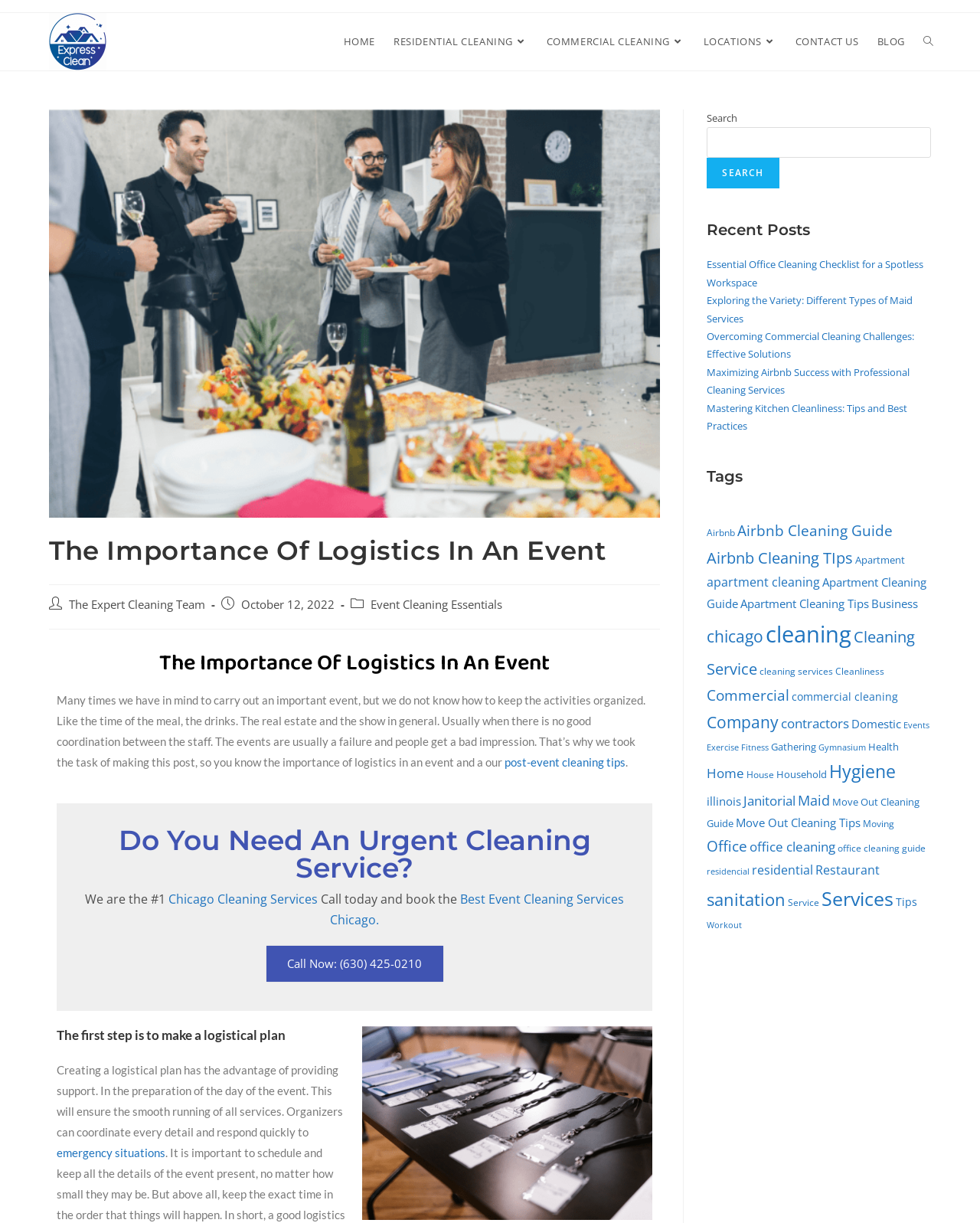Identify the bounding box coordinates of the clickable section necessary to follow the following instruction: "View the next post". The coordinates should be presented as four float numbers from 0 to 1, i.e., [left, top, right, bottom].

None